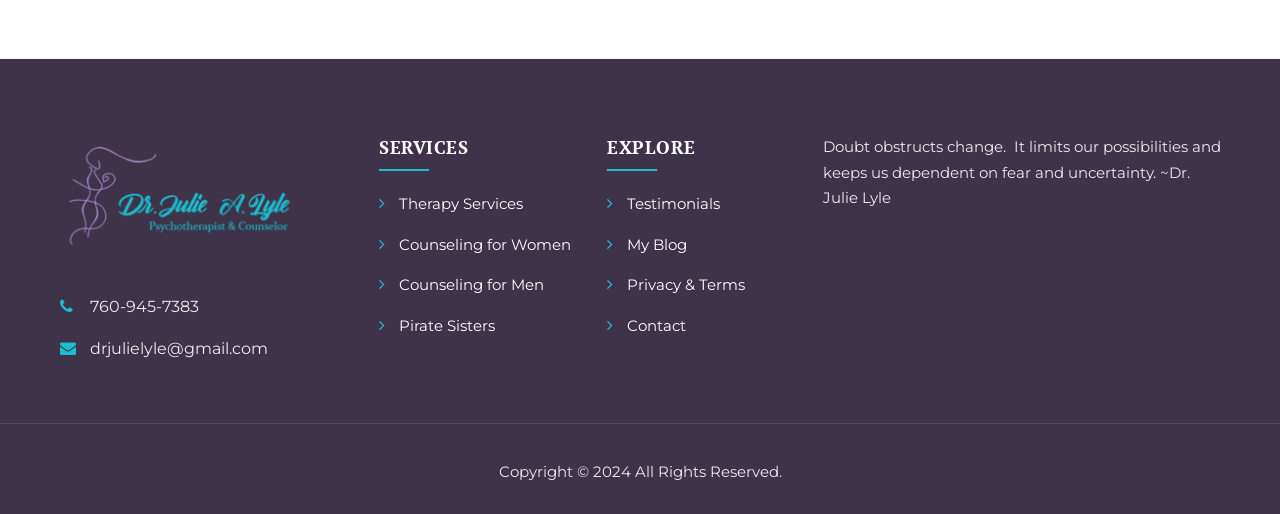Find the bounding box coordinates for the area you need to click to carry out the instruction: "explore Counseling for Women". The coordinates should be four float numbers between 0 and 1, indicated as [left, top, right, bottom].

[0.296, 0.457, 0.446, 0.494]